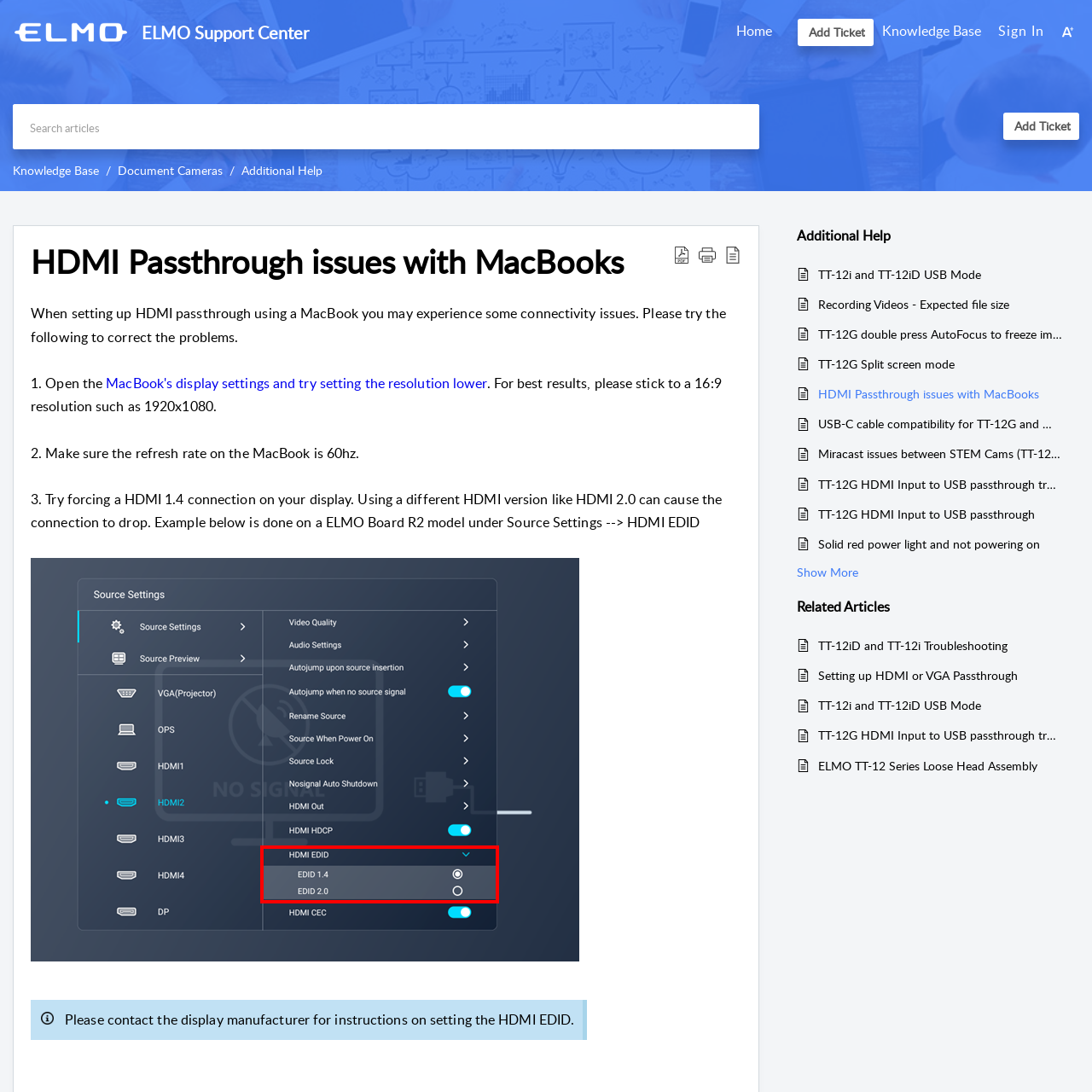Describe the webpage in detail, including text, images, and layout.

This webpage is about troubleshooting HDMI passthrough issues with MacBooks. At the top, there are three "Skip to" links: "Skip to Content", "Skip to Menu", and "Skip to Footer". Below these links, there is a navigation menu with tabs for "Home", "Knowledge Base", and a "Sign In" link. On the right side of the navigation menu, there is a search bar and a "User Preference" dropdown menu with an icon.

The main content of the page is divided into sections. The first section has a heading "HDMI Passthrough issues with MacBooks" and provides a brief introduction to the issue. Below the introduction, there are three steps to correct the problems, each with a brief description and a link to more information.

On the right side of the main content, there are several links to related articles, including "TT-12i and TT-12iD USB Mode", "Recording Videos - Expected file size", and "HDMI Passthrough issues with MacBooks". These links are accompanied by small icons.

Further down the page, there is a section with a heading "Additional Help" that provides more links to related articles, including "TT-12G double press AutoFocus to freeze image" and "Miracast issues between STEM Cams (TT-12W, MO-2, MA-1) and third-party receivers". This section also has a "Show More" link at the bottom.

Finally, there is a section with a heading "Related Articles" that lists several links to related articles, including "TT-12iD and TT-12i Troubleshooting" and "Setting up HDMI or VGA Passthrough". Each link is accompanied by a small icon.